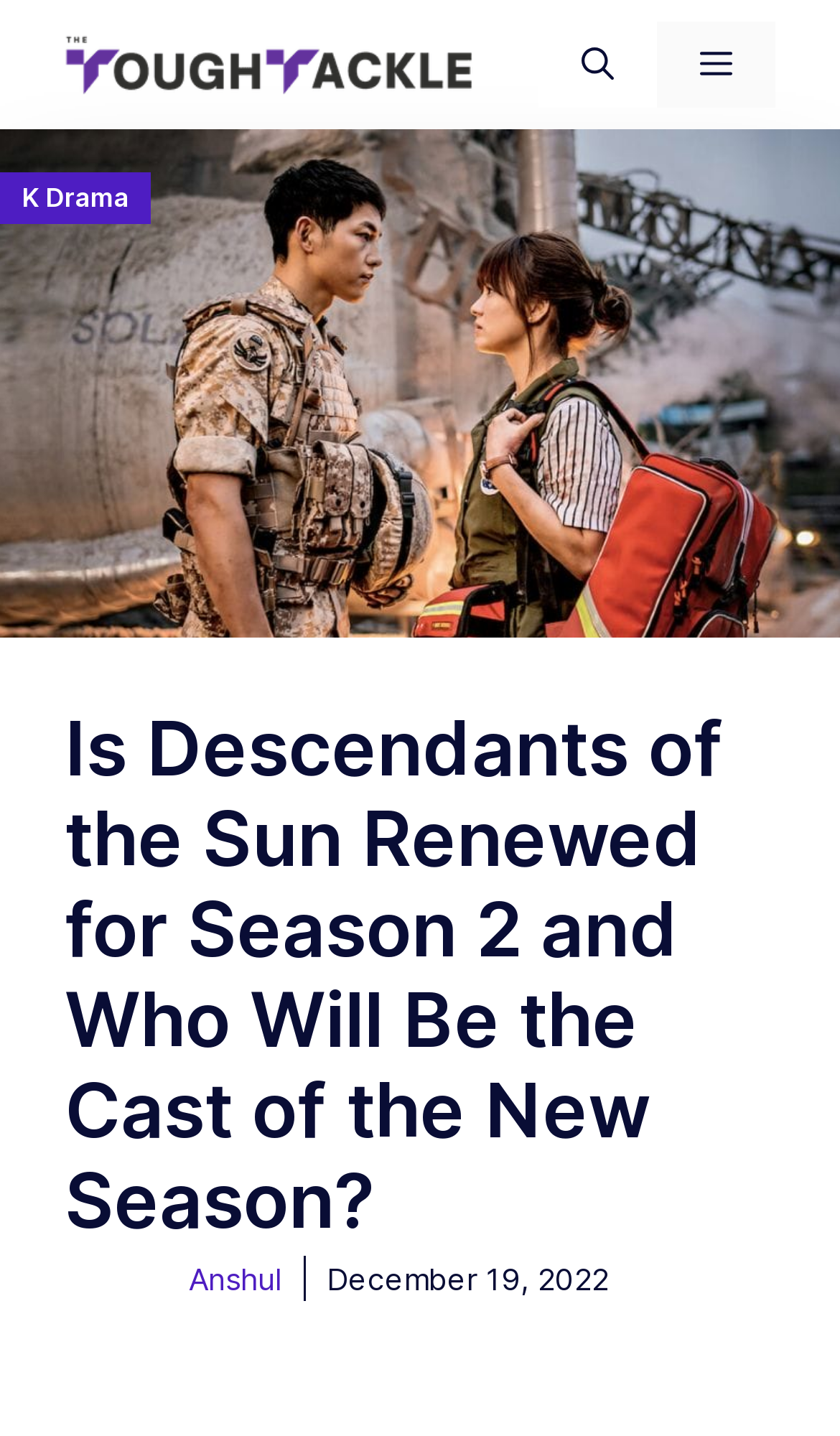Analyze the image and deliver a detailed answer to the question: Who is the author of the article?

I found the author's name by looking at the link 'Anshul' which is located below the main article title and above the publication date.